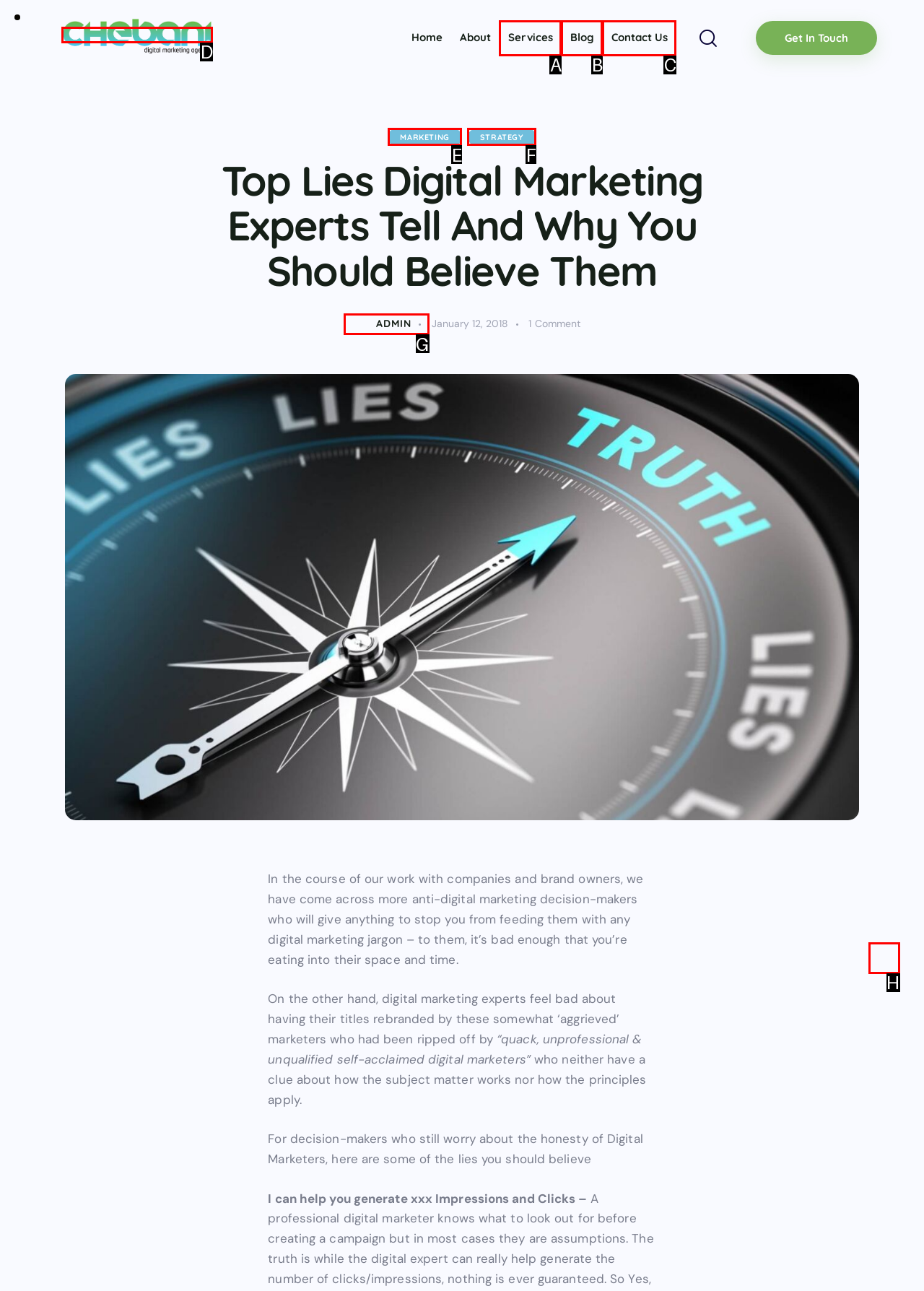Find the HTML element that suits the description: Contact Us
Indicate your answer with the letter of the matching option from the choices provided.

C